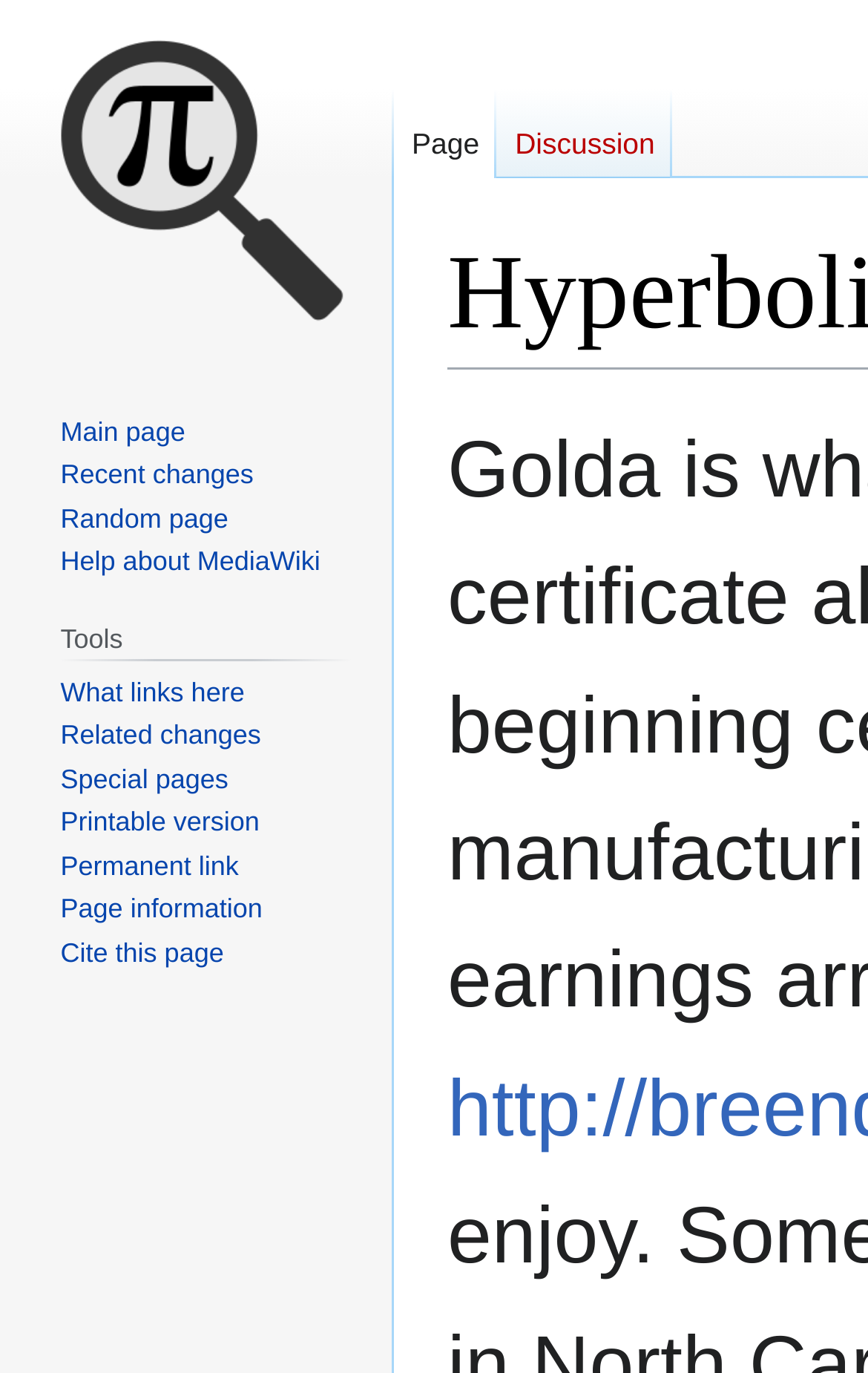Identify and provide the bounding box for the element described by: "General Terms & Conditions".

None